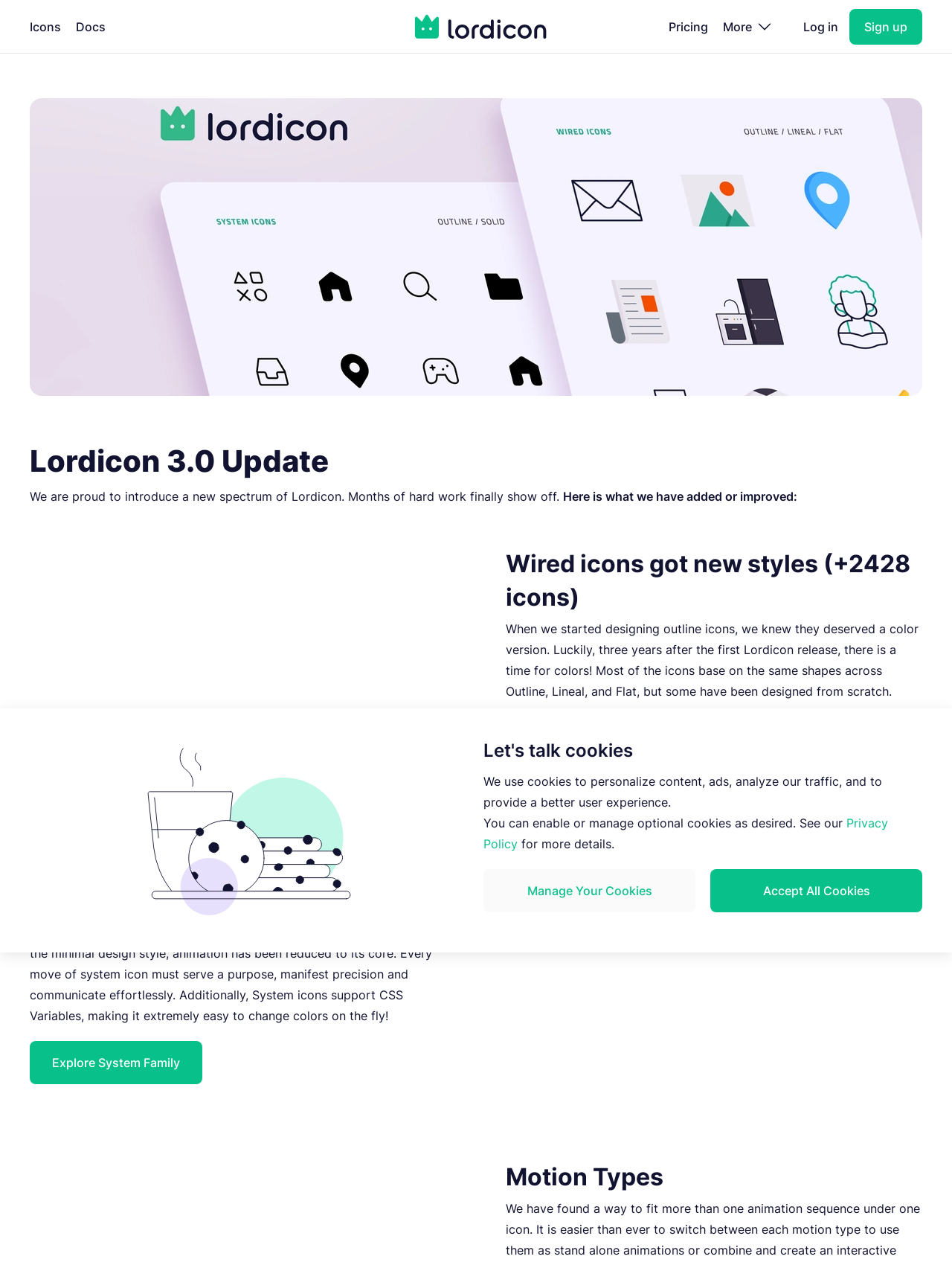Please find the top heading of the webpage and generate its text.

Lordicon 3.0 Update